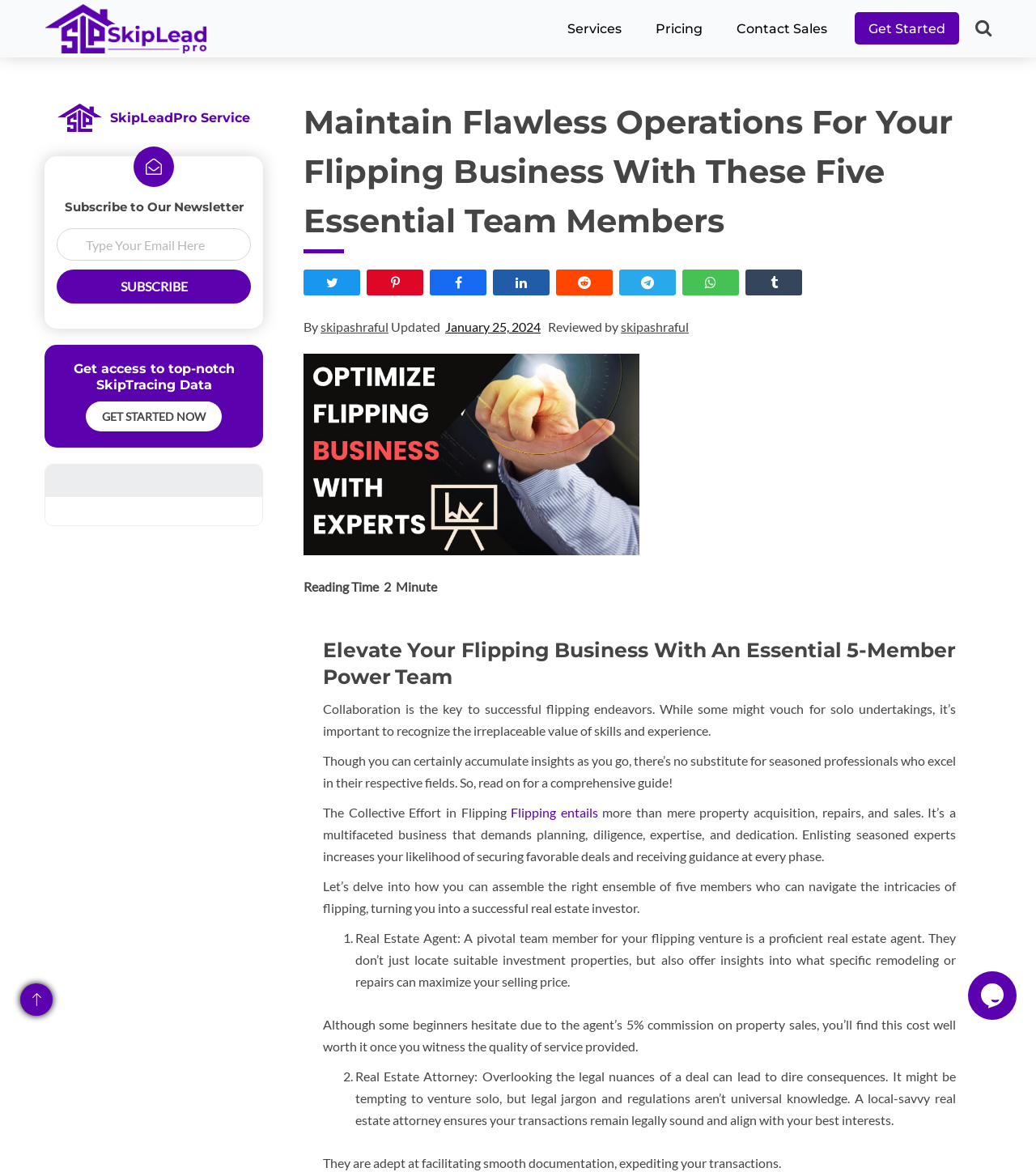Please specify the bounding box coordinates of the element that should be clicked to execute the given instruction: 'Read about the importance of collaboration in flipping'. Ensure the coordinates are four float numbers between 0 and 1, expressed as [left, top, right, bottom].

[0.312, 0.598, 0.923, 0.63]